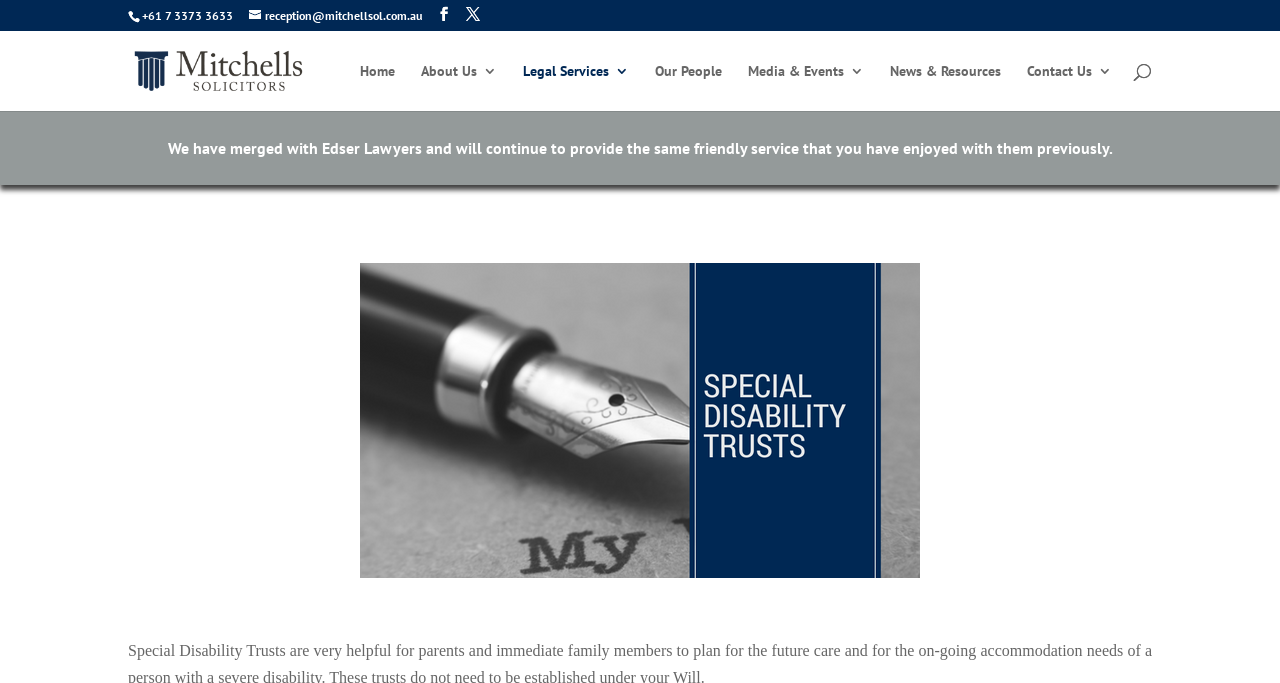Provide a one-word or short-phrase answer to the question:
How many navigation links are there in the top menu?

7